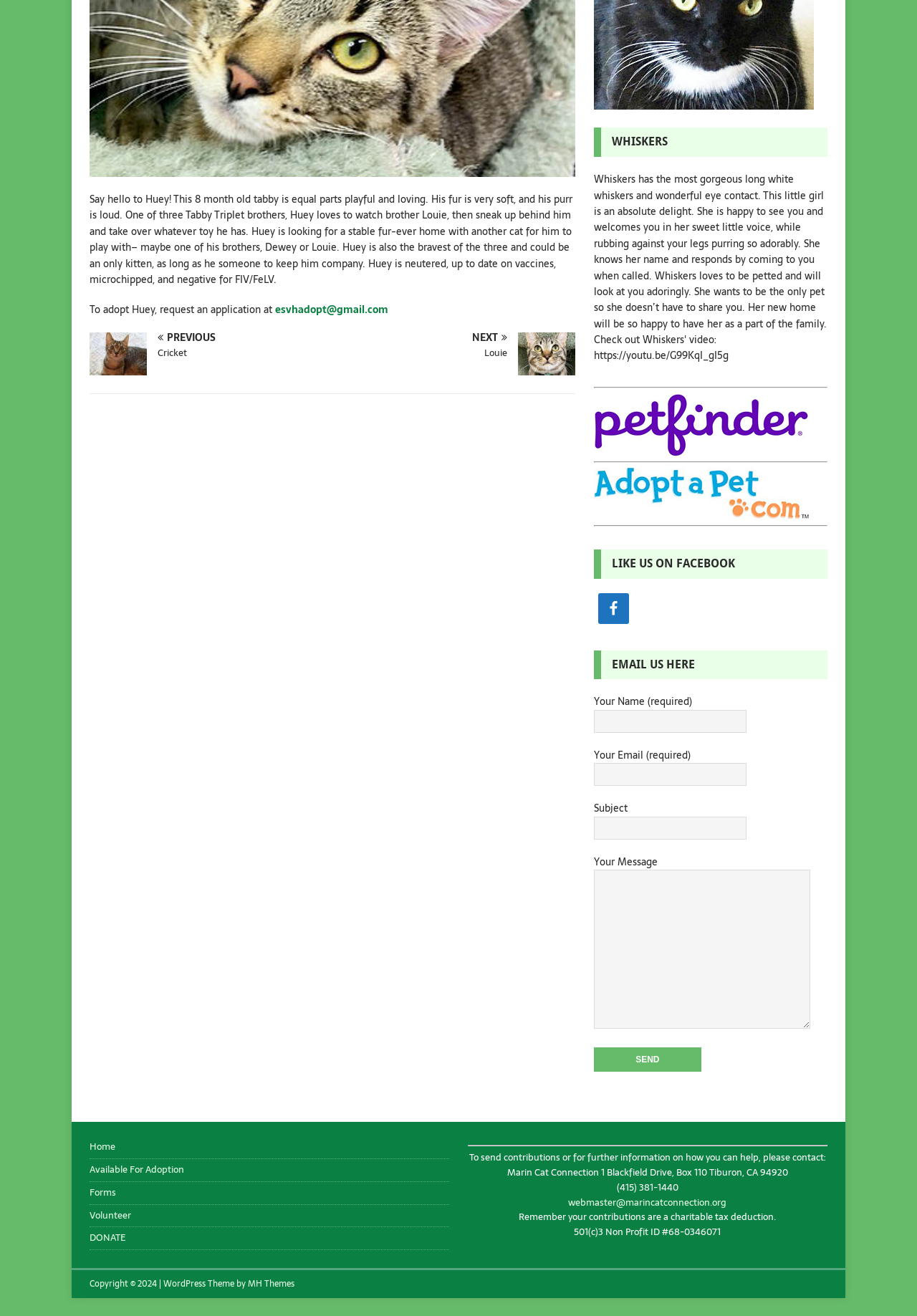Identify the bounding box for the given UI element using the description provided. Coordinates should be in the format (top-left x, top-left y, bottom-right x, bottom-right y) and must be between 0 and 1. Here is the description: value="Send"

[0.647, 0.796, 0.765, 0.814]